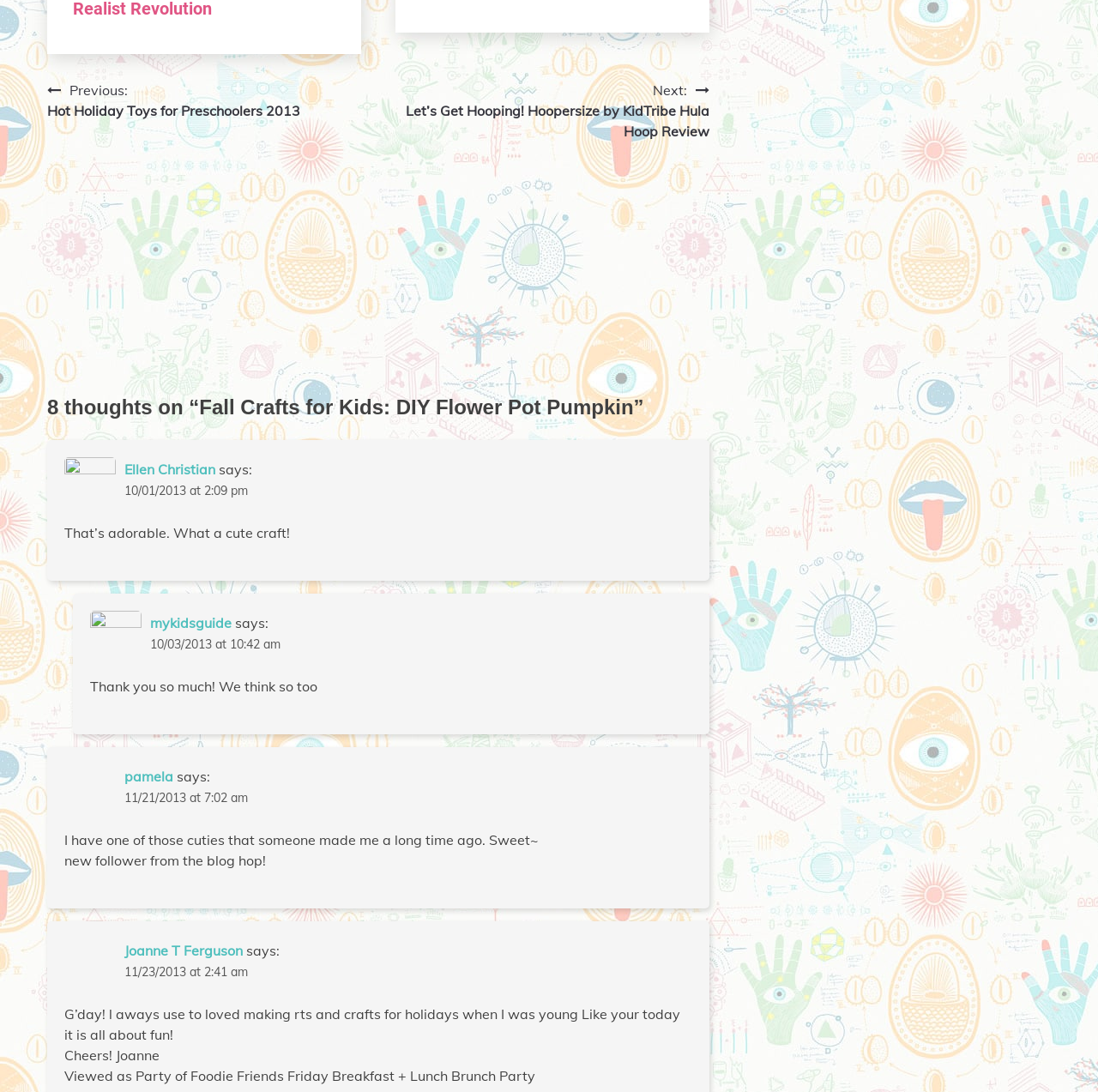Who is the author of the first comment?
Give a single word or phrase answer based on the content of the image.

Ellen Christian